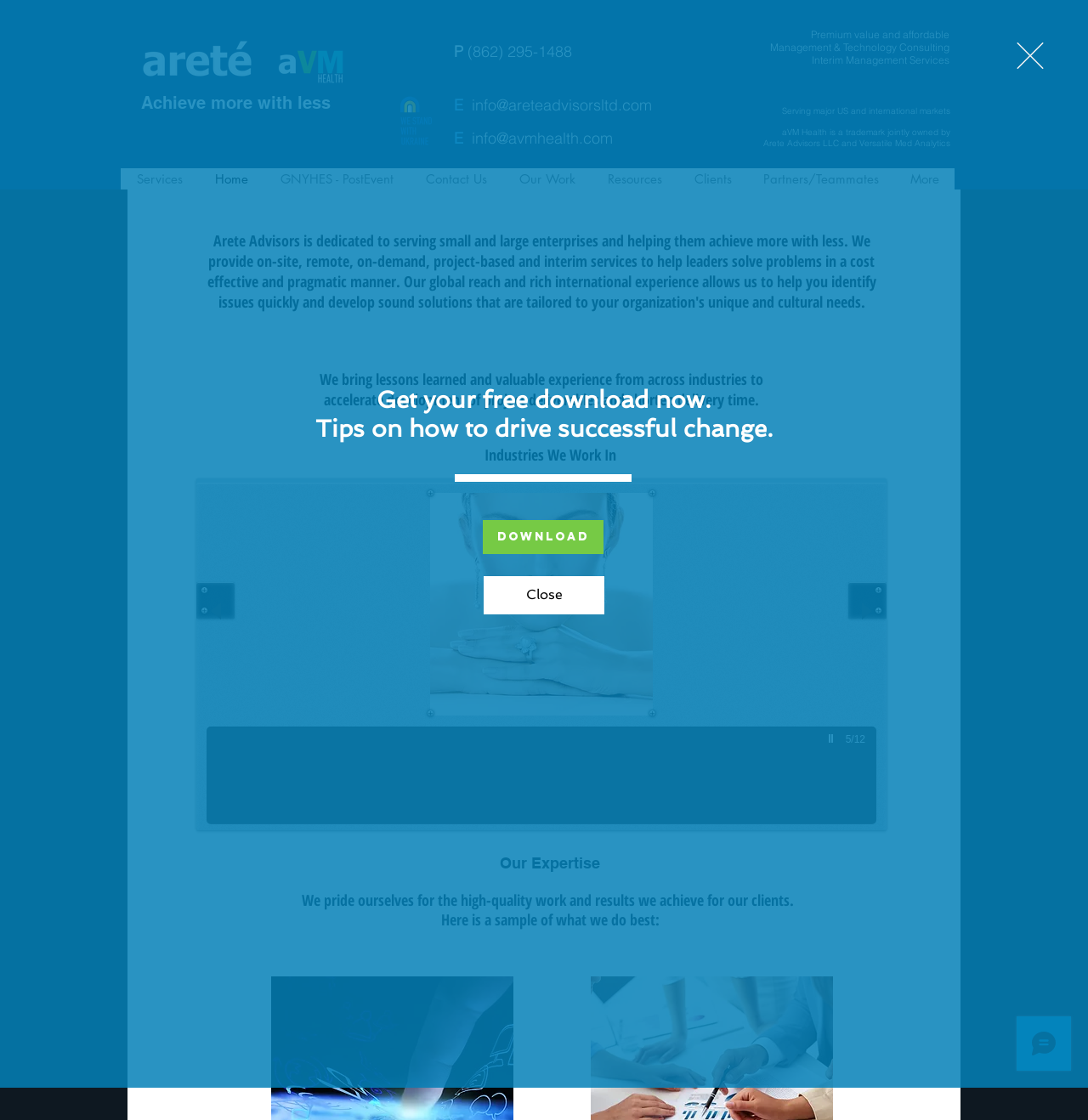Identify the bounding box coordinates for the UI element described as follows: Our Work. Use the format (top-left x, top-left y, bottom-right x, bottom-right y) and ensure all values are floating point numbers between 0 and 1.

[0.462, 0.15, 0.543, 0.169]